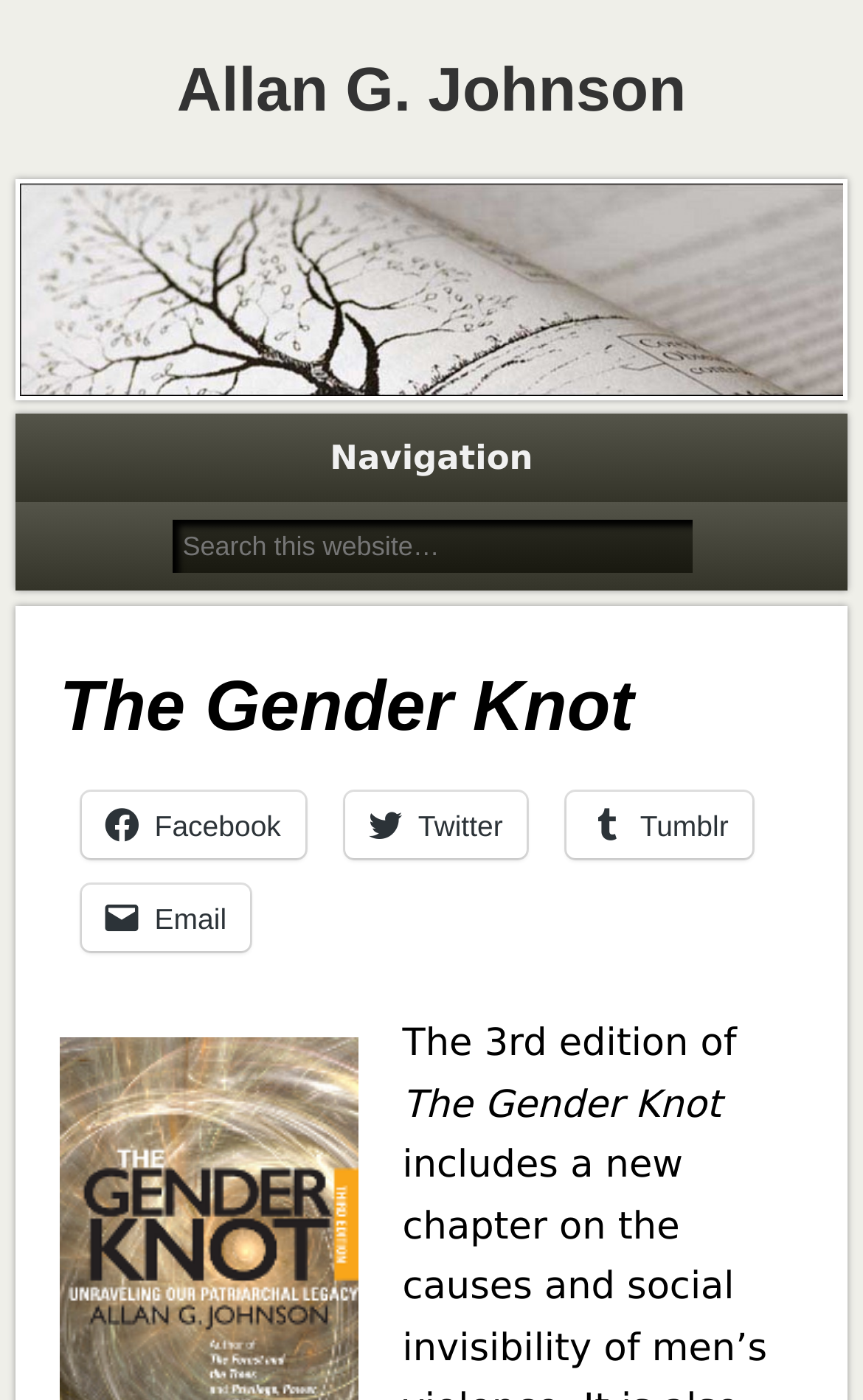What is the purpose of the textbox? Observe the screenshot and provide a one-word or short phrase answer.

Search this website